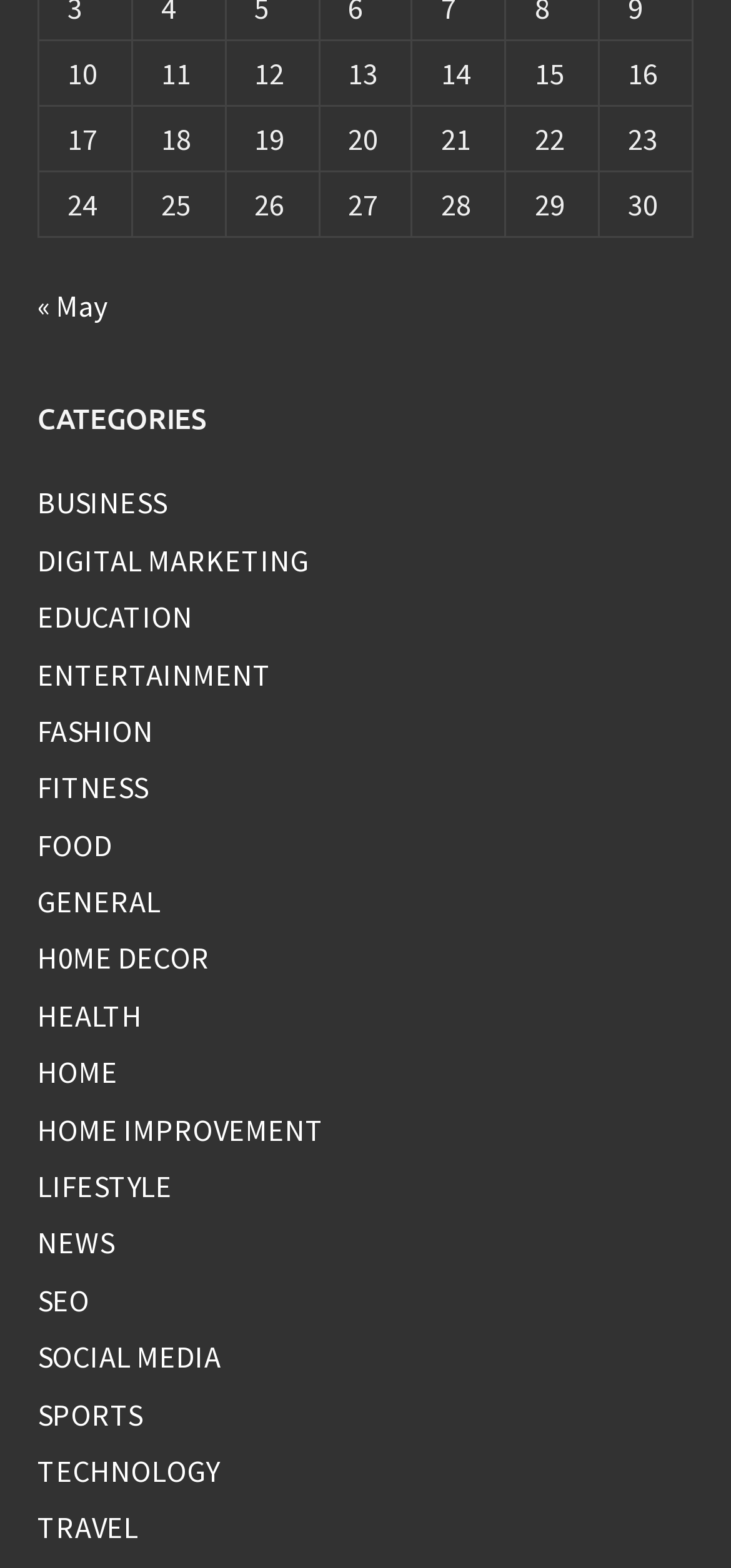How many links are there in the 'CATEGORIES' section? Examine the screenshot and reply using just one word or a brief phrase.

20